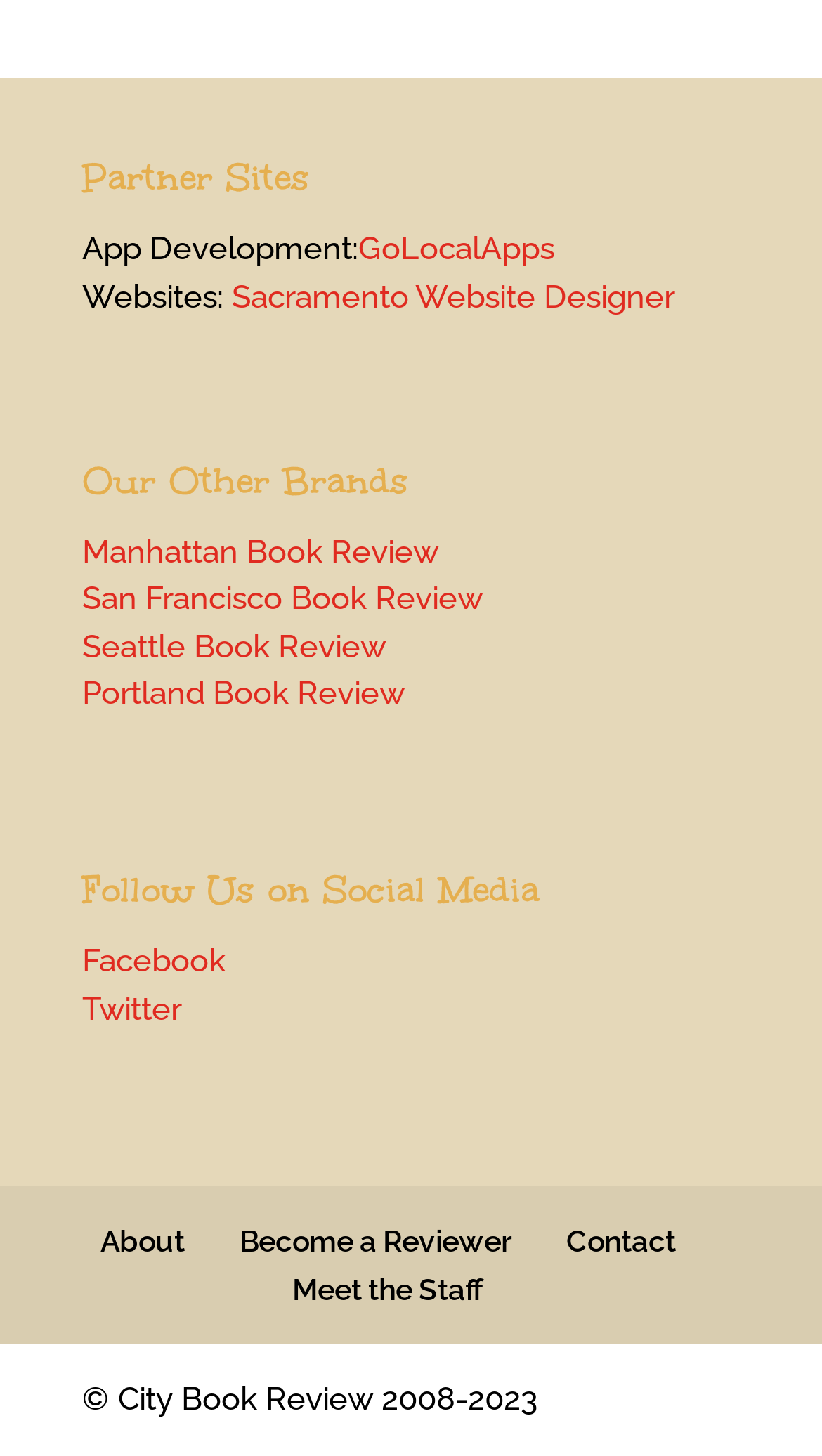How many links are available under 'Our Other Brands'?
Please provide a single word or phrase as your answer based on the screenshot.

4